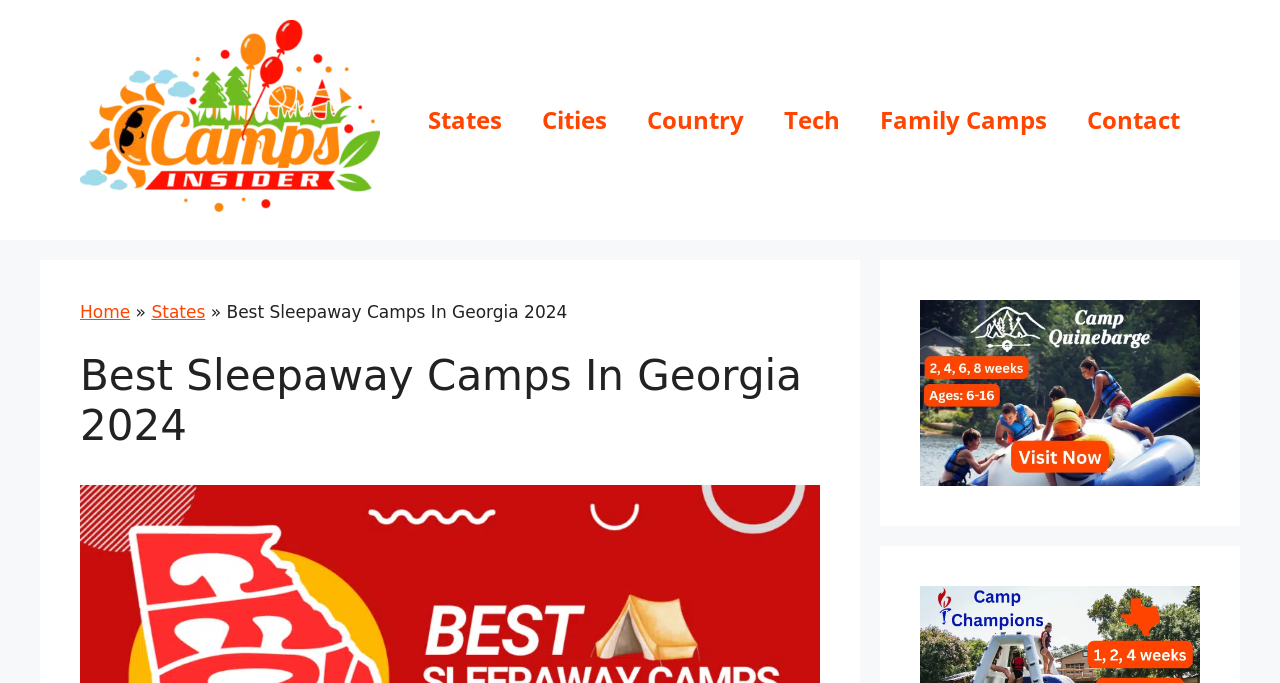Offer a detailed explanation of the webpage layout and contents.

The webpage is about the best sleepaway camps in Georgia, offering various options that focus on adventure, outdoors, God, and more. At the top of the page, there is a banner with the site's name, "Camps Insider", accompanied by an image of the same name. Below the banner, a navigation menu is situated, featuring links to "States", "Cities", "Country", "Tech", "Family Camps", and "Contact".

On the left side of the page, there is a header section with a breadcrumbs navigation menu, displaying links to "Home", "States", and the current page, "Best Sleepaway Camps In Georgia 2024". Adjacent to the breadcrumbs menu, a heading with the same title, "Best Sleepaway Camps In Georgia 2024", is positioned.

On the right side of the page, there is a complementary section that takes up a significant portion of the page. Within this section, a figure element contains a link to "Camp Quinebarge", accompanied by an image of the same name. The image and link are positioned near the top of the complementary section.